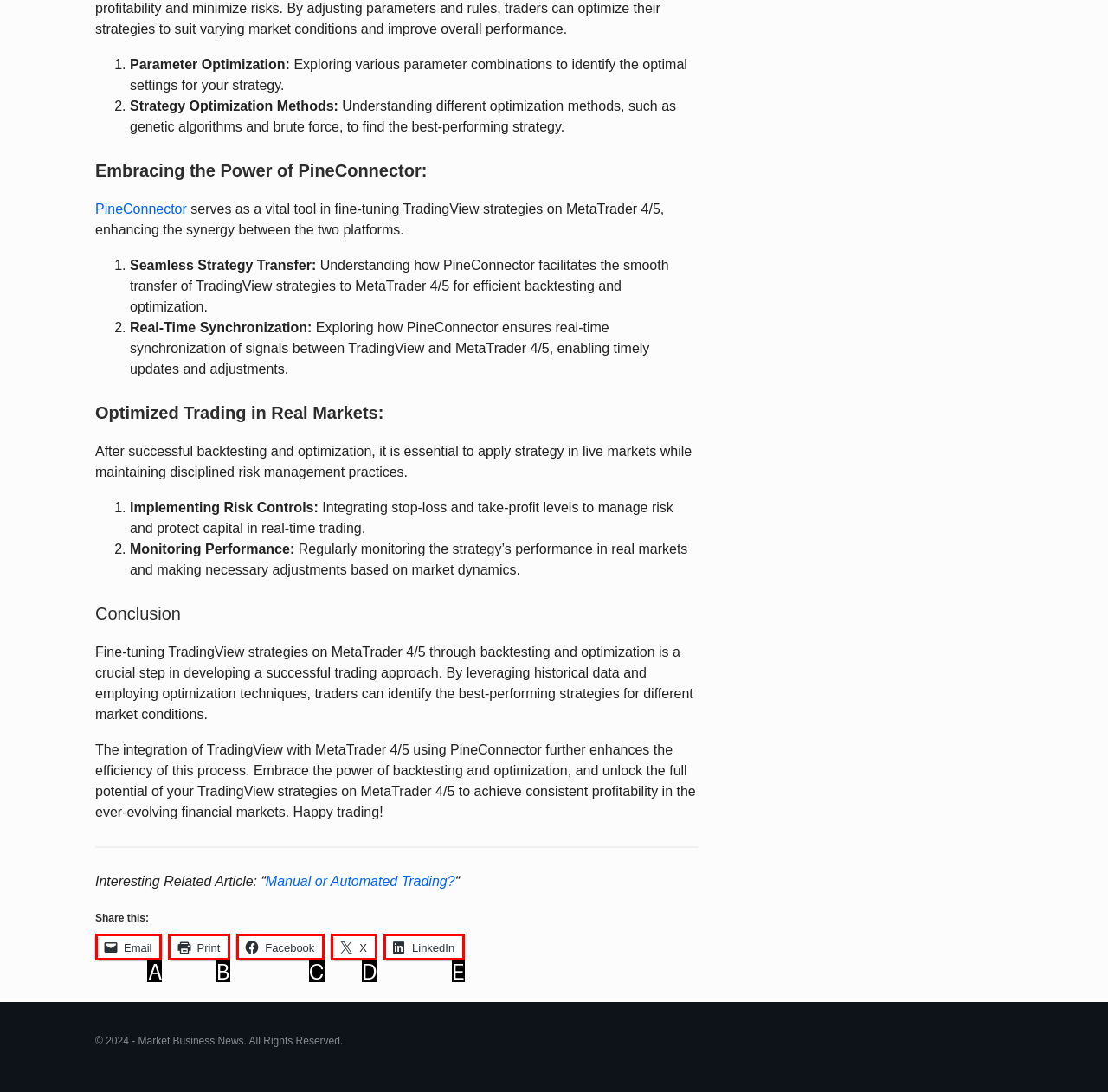Using the description: The New York Times, find the HTML element that matches it. Answer with the letter of the chosen option.

None